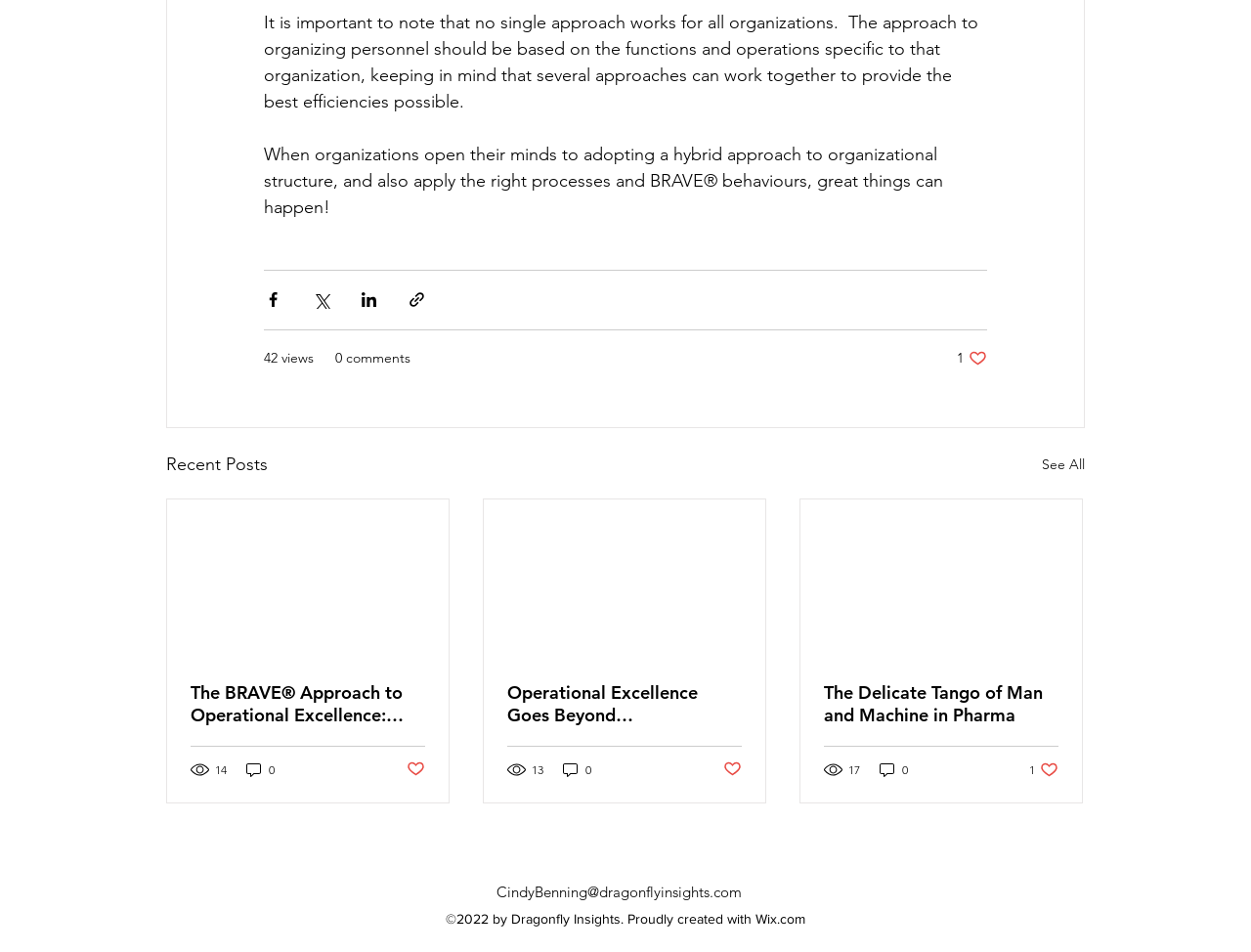Locate the bounding box coordinates of the area to click to fulfill this instruction: "Contact Cindy Benning". The bounding box should be presented as four float numbers between 0 and 1, in the order [left, top, right, bottom].

[0.397, 0.927, 0.593, 0.946]